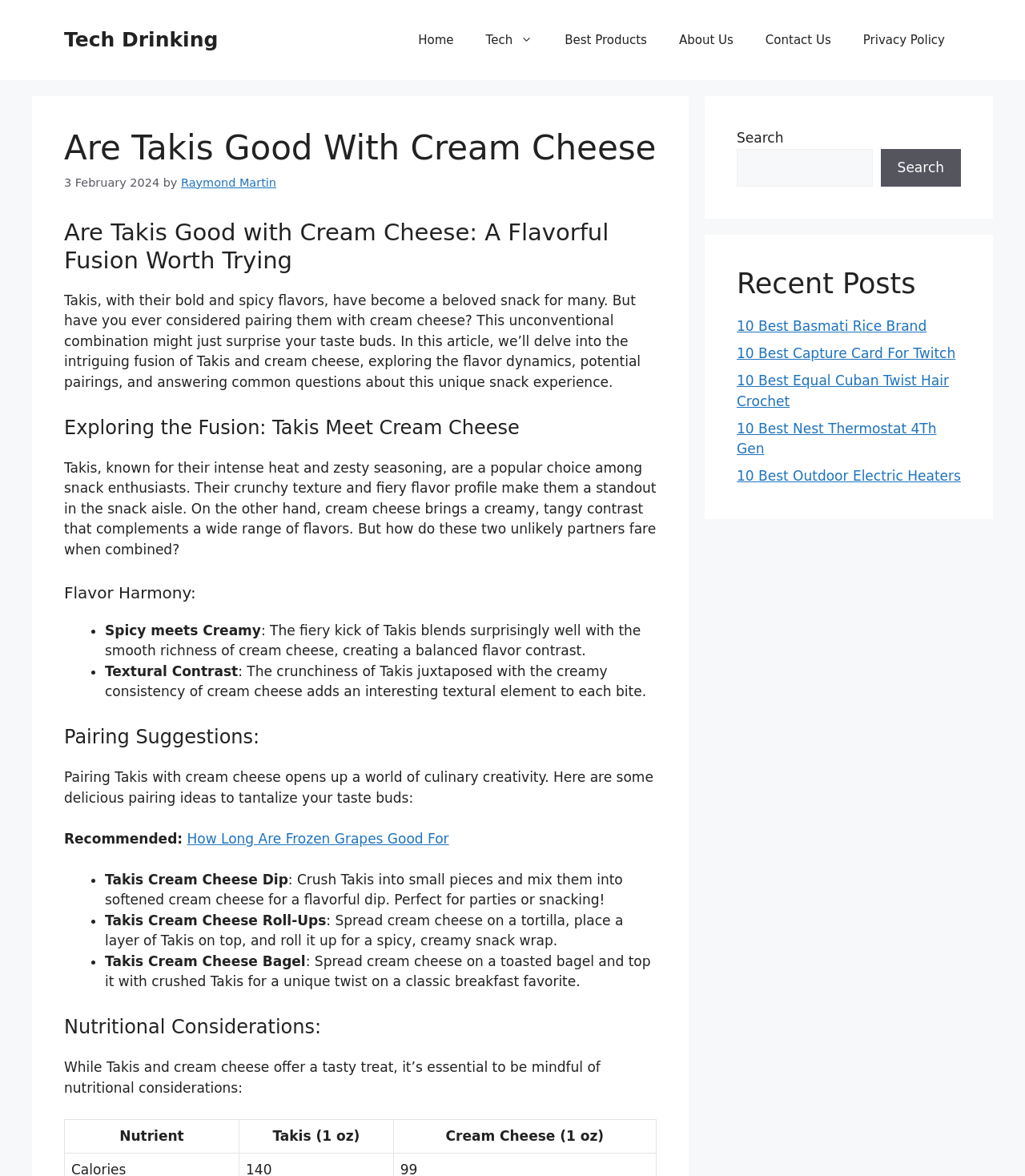Extract the text of the main heading from the webpage.

Are Takis Good With Cream Cheese